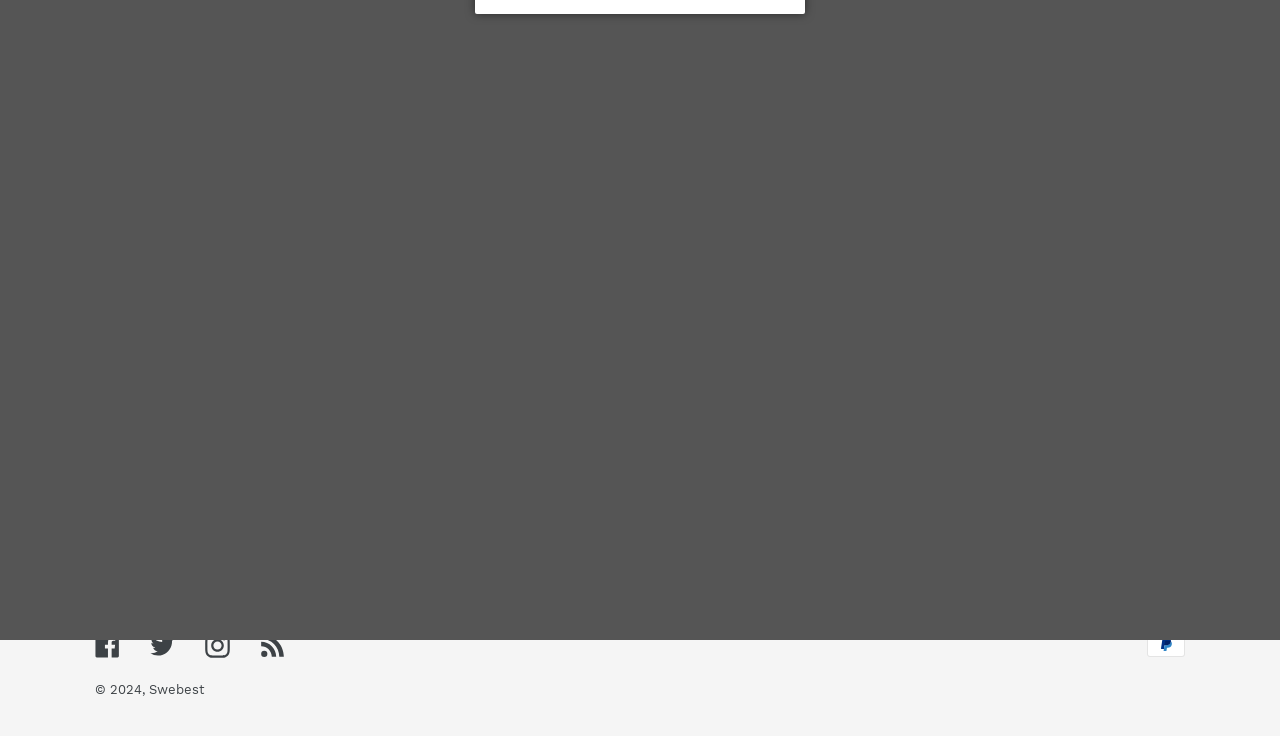Extract the bounding box coordinates for the HTML element that matches this description: "Subscribe". The coordinates should be four float numbers between 0 and 1, i.e., [left, top, right, bottom].

[0.826, 0.518, 0.926, 0.58]